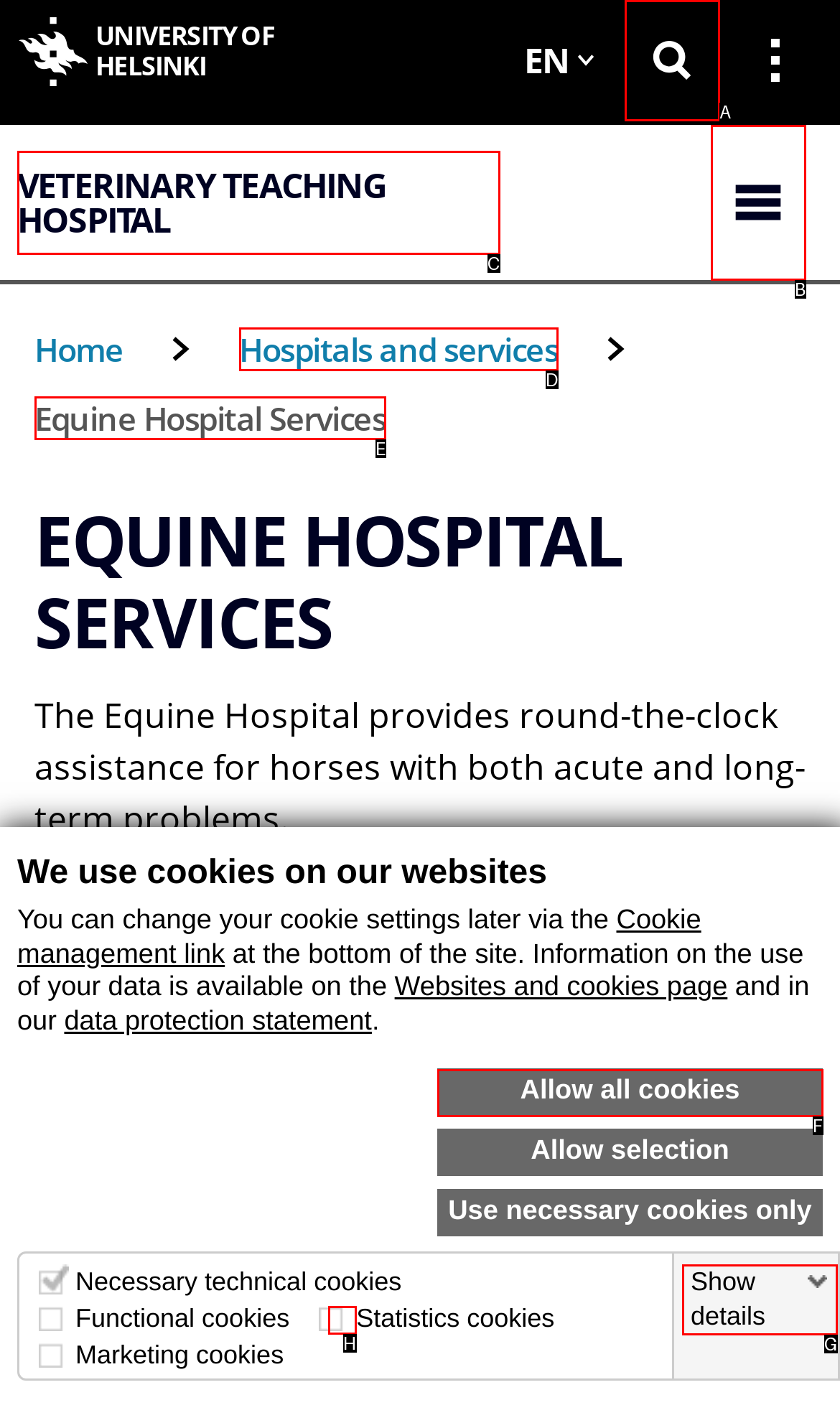Identify the correct UI element to click for this instruction: View Equine Hospital Services details
Respond with the appropriate option's letter from the provided choices directly.

G